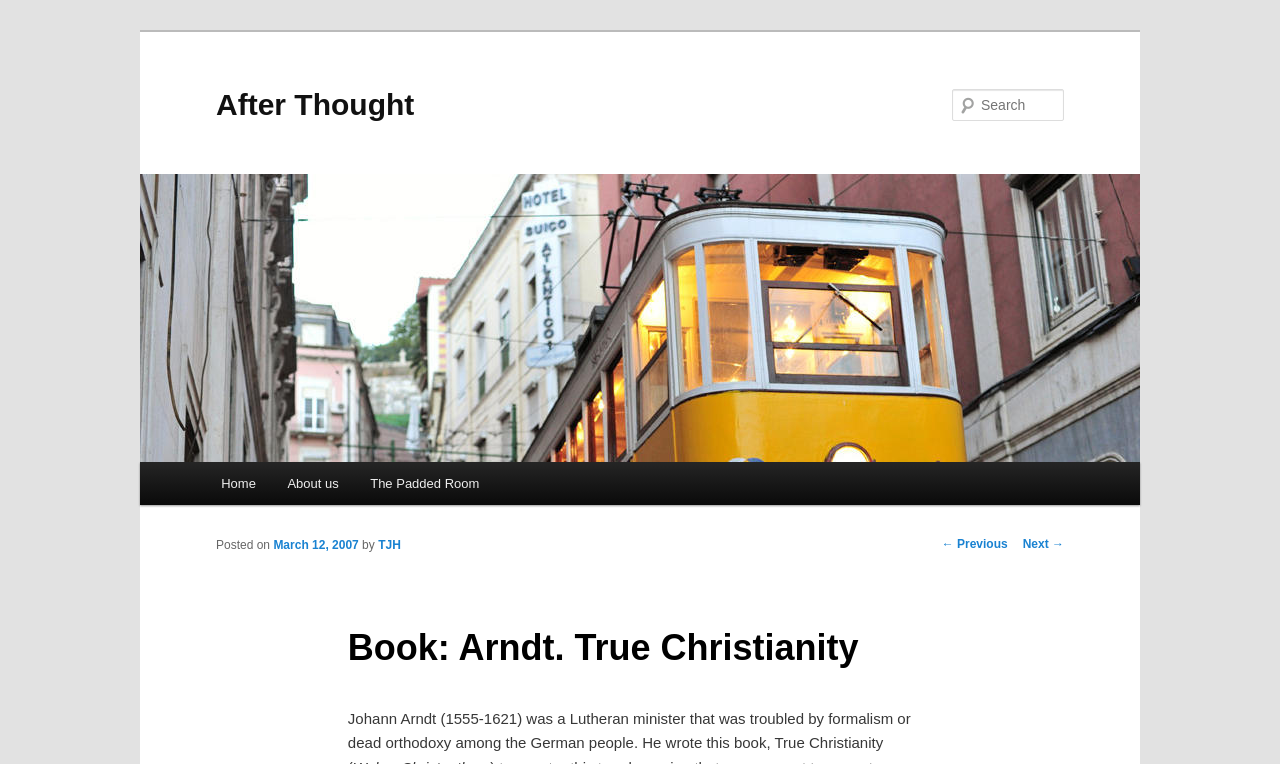Please identify the bounding box coordinates of the region to click in order to complete the task: "go to home page". The coordinates must be four float numbers between 0 and 1, specified as [left, top, right, bottom].

[0.16, 0.605, 0.212, 0.661]